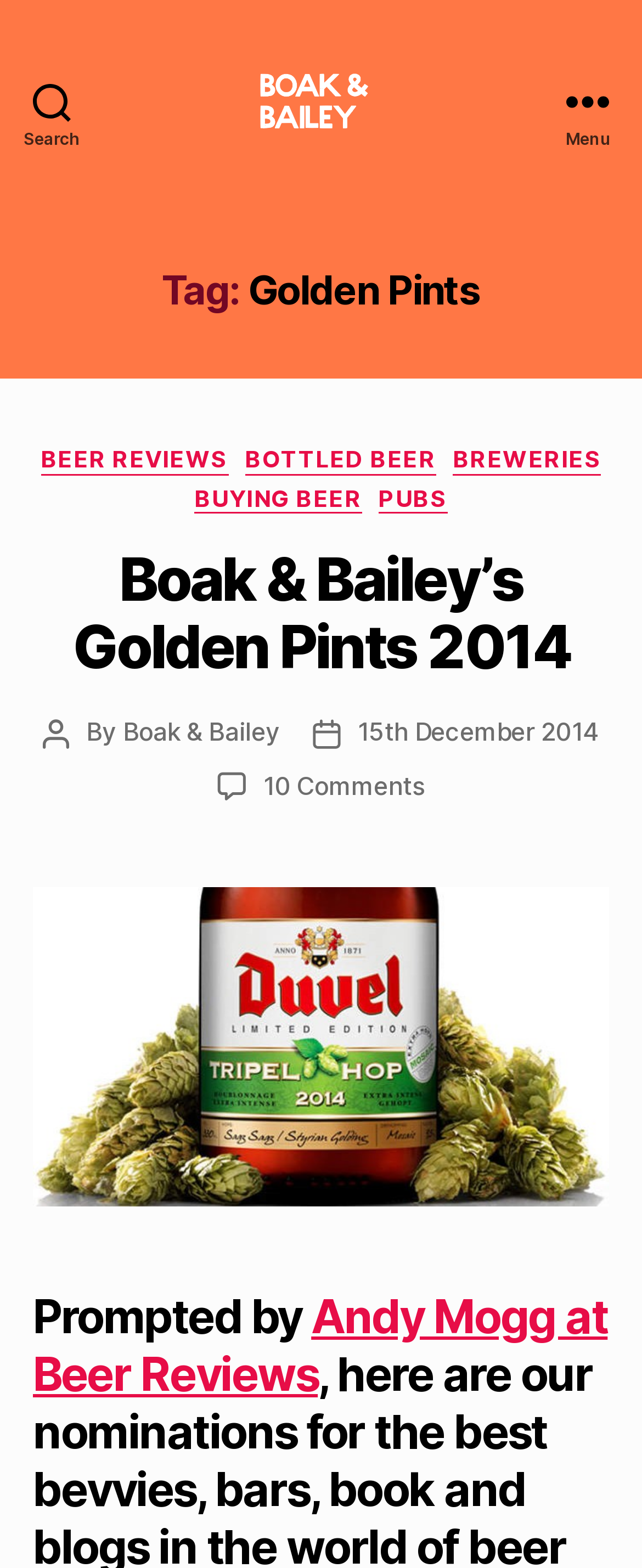What is the logo of Boak & Bailey's Beer Blog?
Please answer the question with as much detail as possible using the screenshot.

The logo of Boak & Bailey's Beer Blog is located at the top left of the webpage, and it is an image with the text 'Boak & Bailey'.